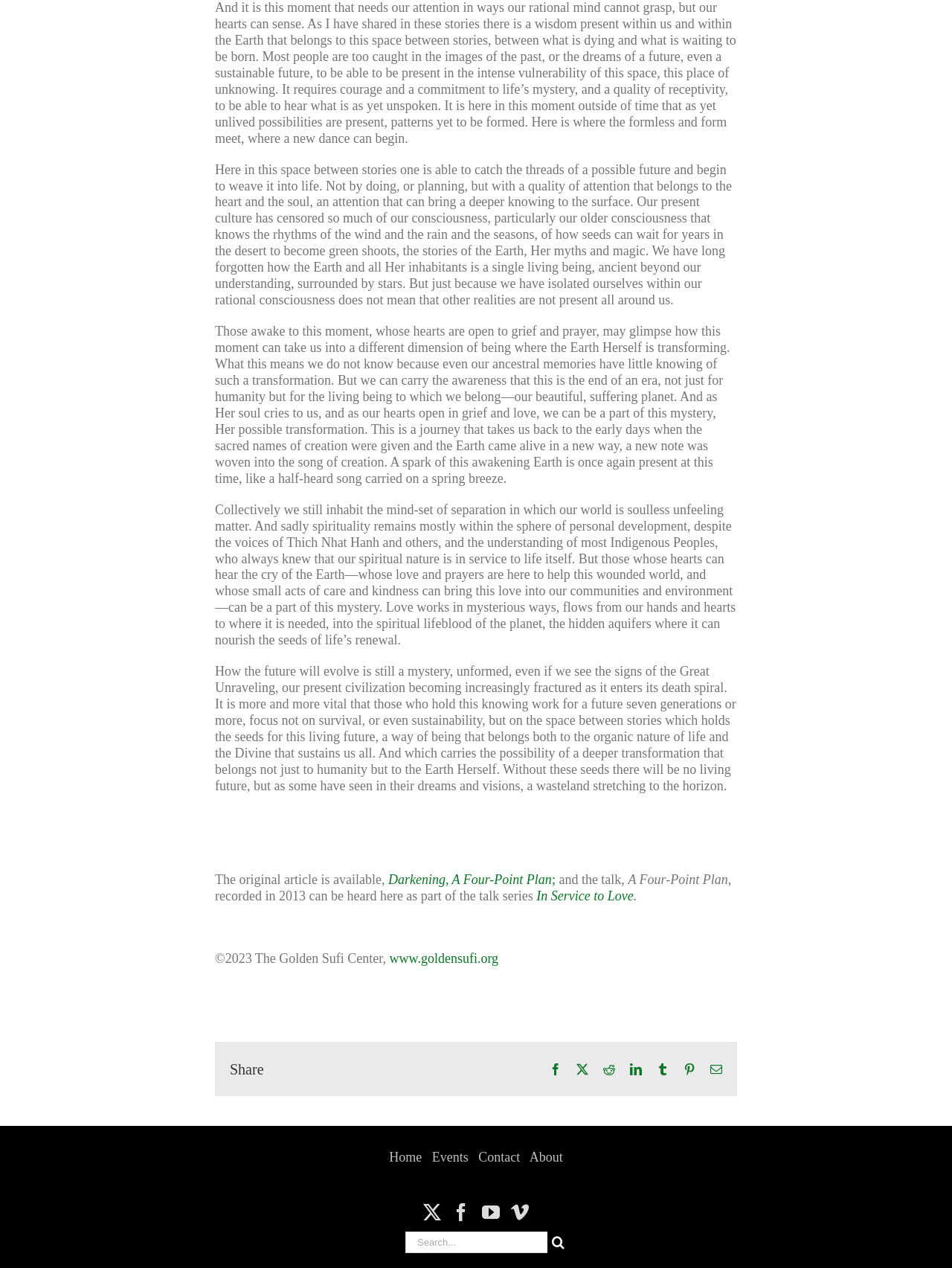Determine the bounding box coordinates of the region I should click to achieve the following instruction: "Search for something". Ensure the bounding box coordinates are four float numbers between 0 and 1, i.e., [left, top, right, bottom].

[0.426, 0.971, 0.598, 0.989]